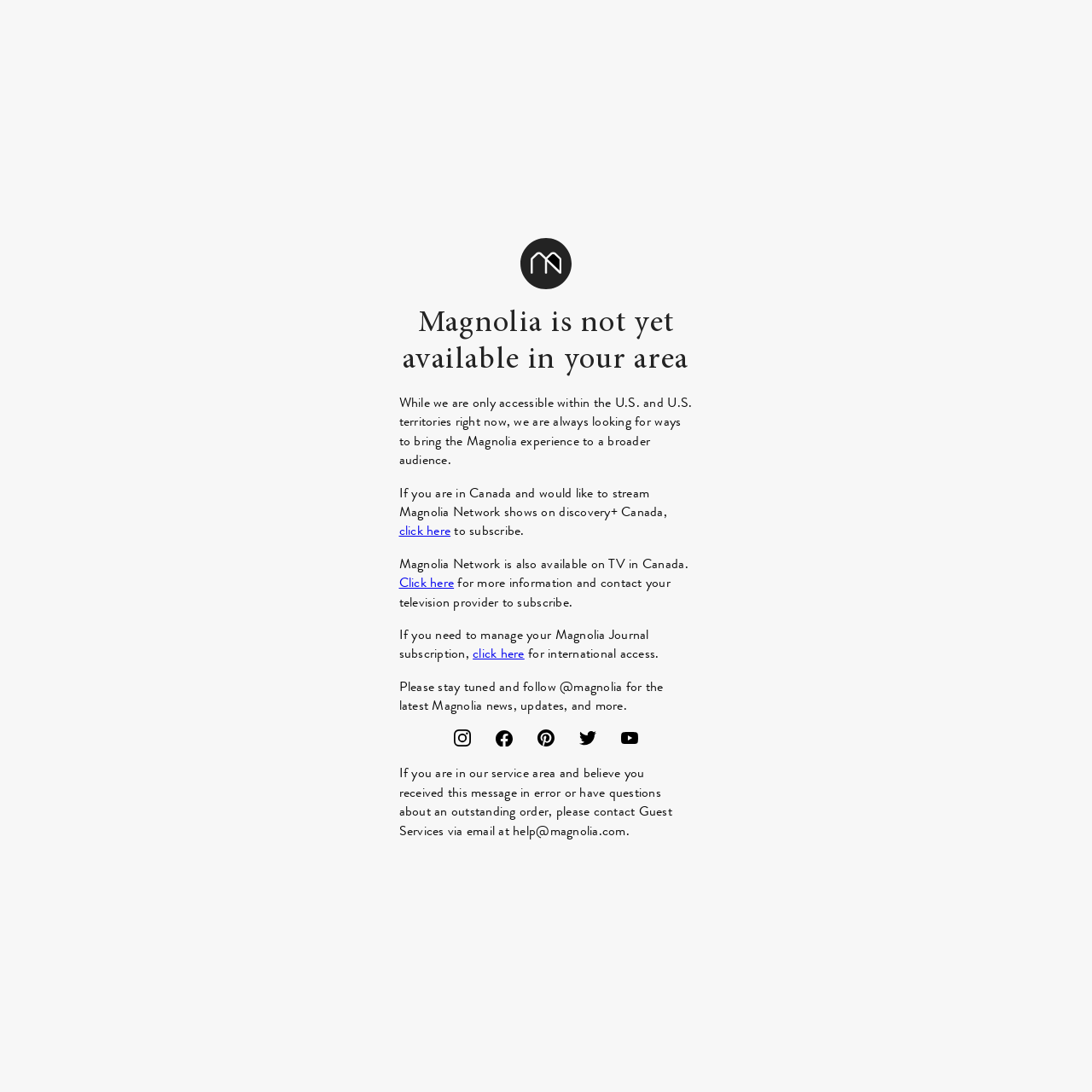Determine the bounding box coordinates for the area you should click to complete the following instruction: "follow Magnolia on Instagram".

[0.411, 0.668, 0.436, 0.687]